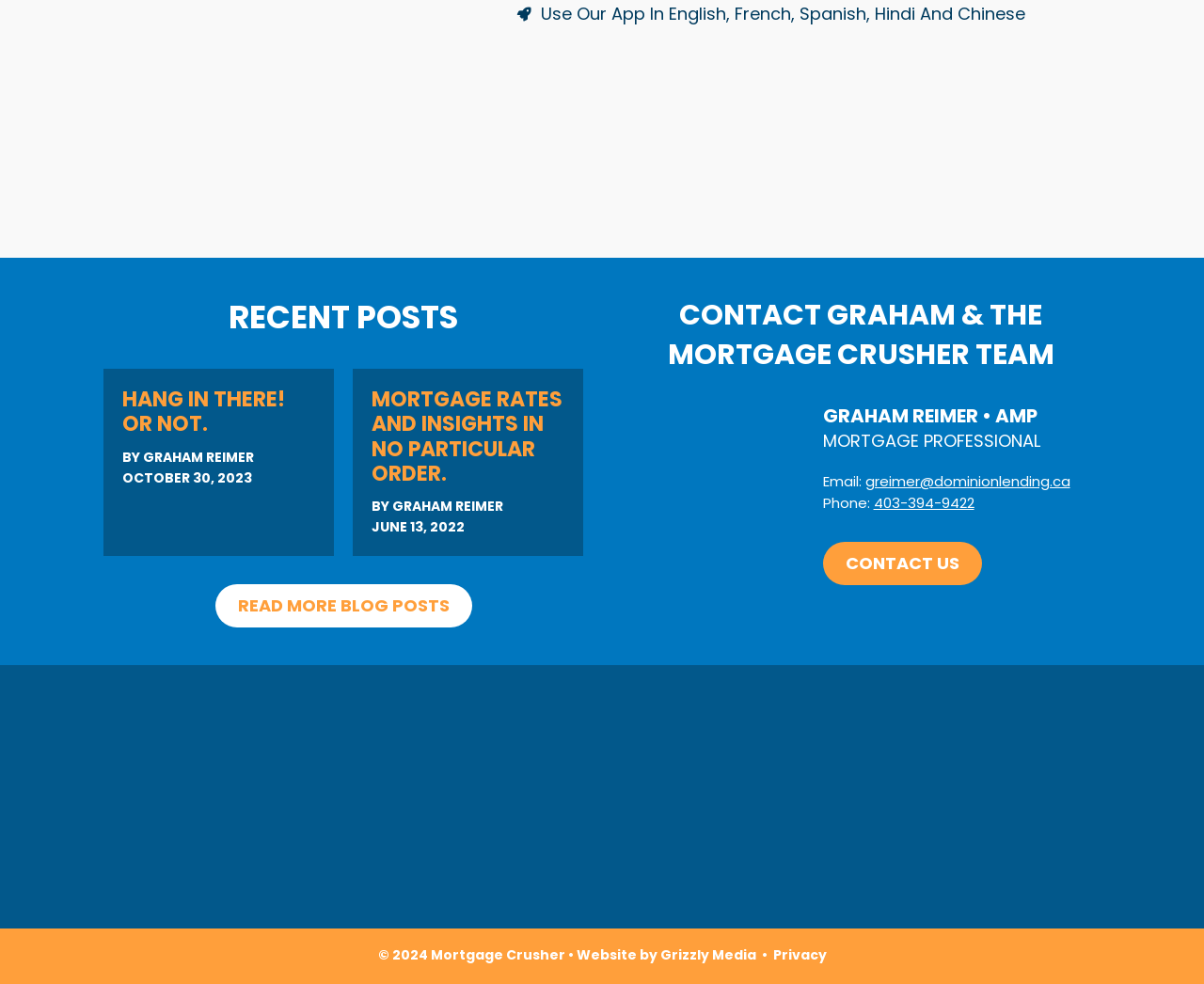Using the provided description Contact Us, find the bounding box coordinates for the UI element. Provide the coordinates in (top-left x, top-left y, bottom-right x, bottom-right y) format, ensuring all values are between 0 and 1.

[0.683, 0.551, 0.815, 0.595]